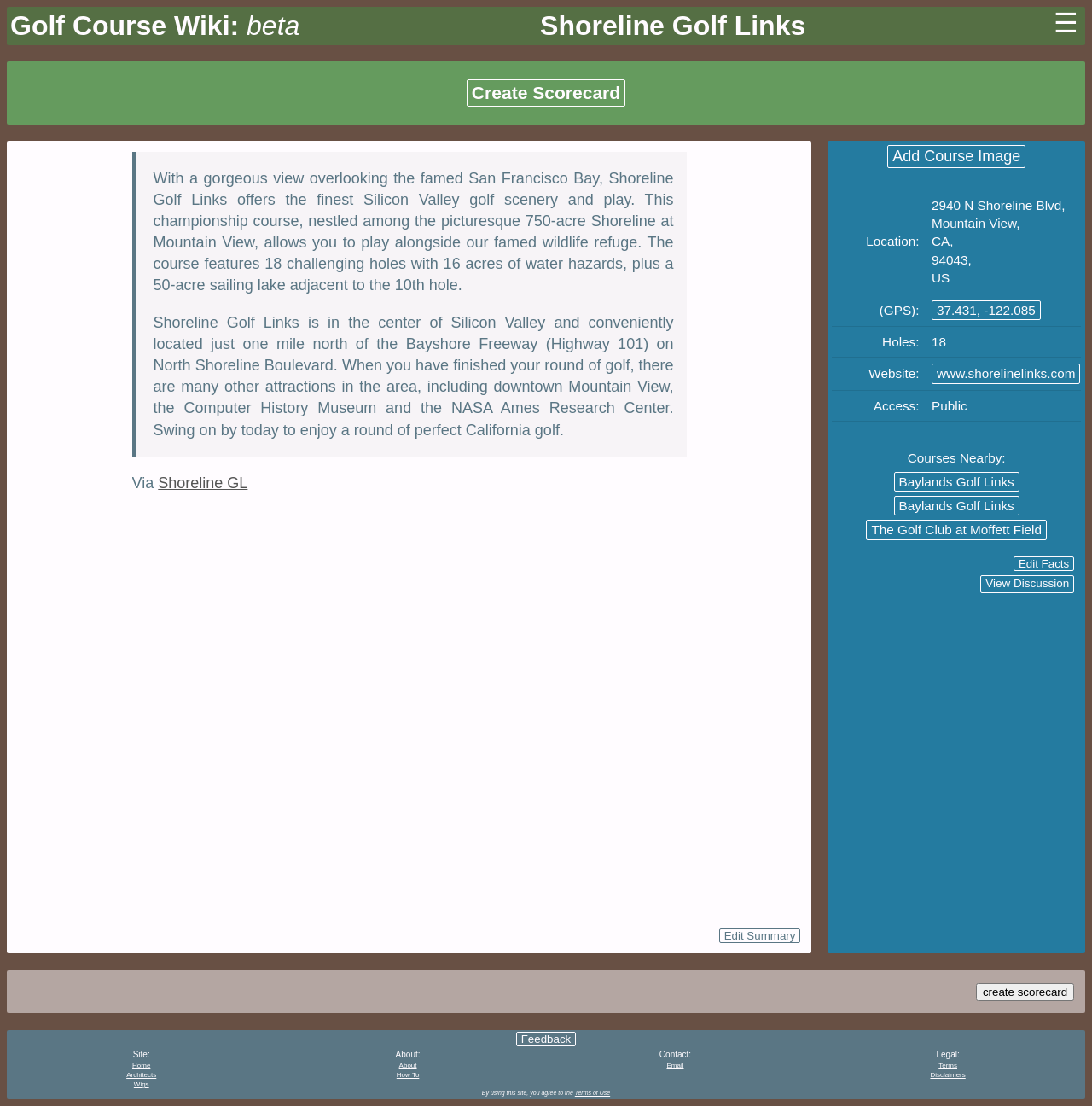Locate the bounding box coordinates of the element's region that should be clicked to carry out the following instruction: "View course discussion". The coordinates need to be four float numbers between 0 and 1, i.e., [left, top, right, bottom].

[0.898, 0.52, 0.984, 0.536]